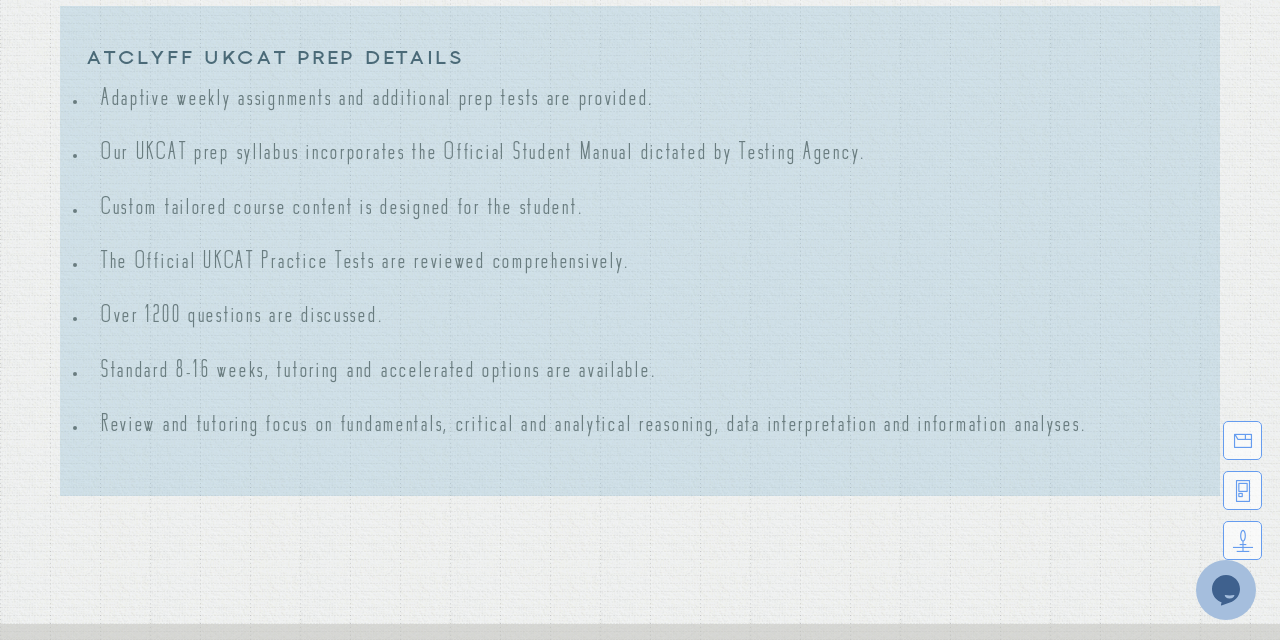Please find the bounding box coordinates in the format (top-left x, top-left y, bottom-right x, bottom-right y) for the given element description. Ensure the coordinates are floating point numbers between 0 and 1. Description: title="Email"

[0.961, 0.66, 0.98, 0.716]